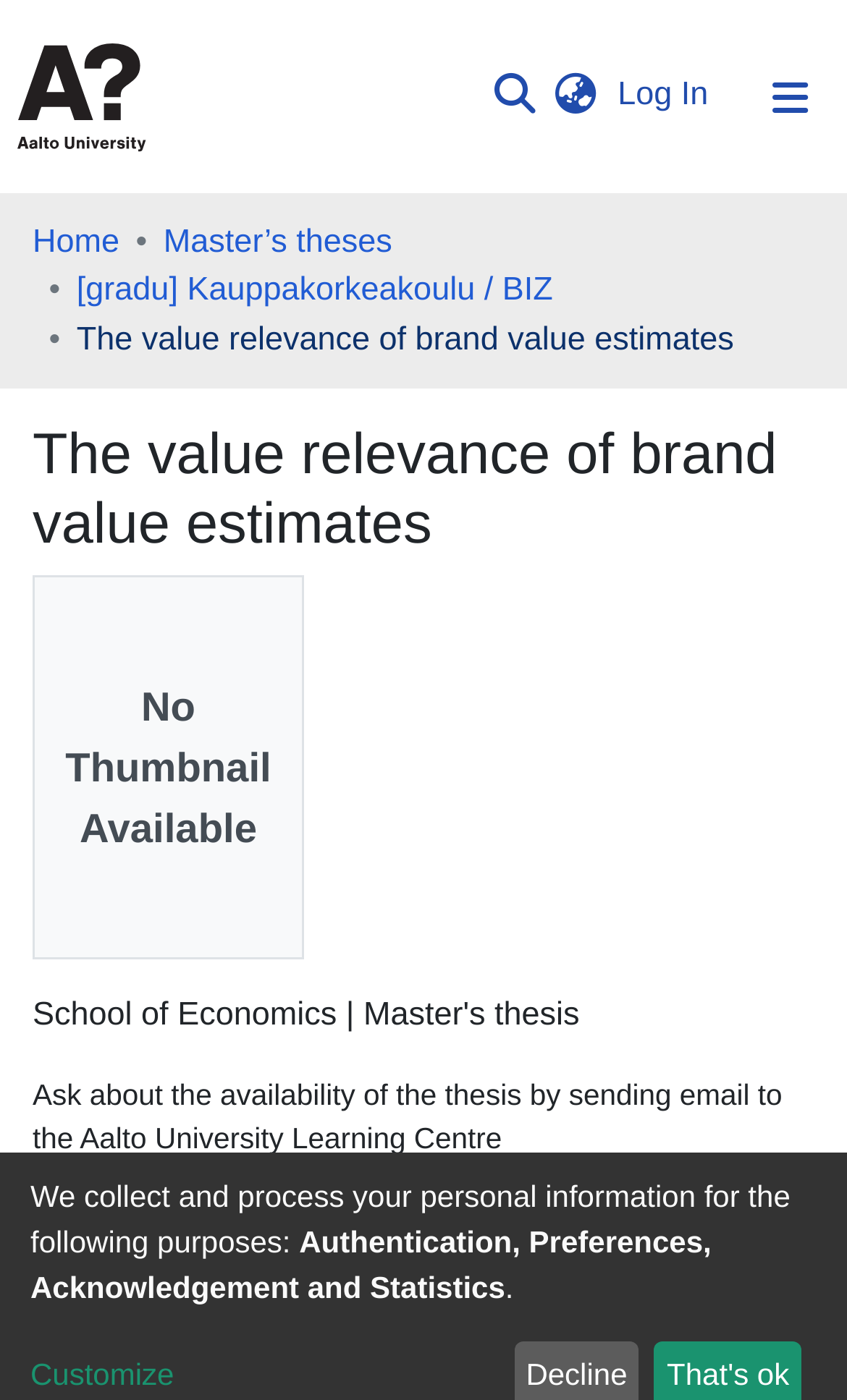Produce a meticulous description of the webpage.

The webpage appears to be a thesis page from Aalto University, with the title "The value relevance of brand value estimates". At the top, there is a user profile bar with links to Aalto University, a search function, a language switch button, and a log-in button. 

Below the user profile bar, there is a main navigation bar with links to "Communities & Collections", "Browse Aaltodoc publication archive", and "Statistics". 

To the right of the main navigation bar, there is a breadcrumb navigation showing the path from "Home" to "Master’s theses" to "[gradu] Kauppakorkeakoulu / BIZ" and finally to the current page. 

The main content of the page starts with a heading that repeats the title of the thesis. Below the heading, there is a text "No Thumbnail Available", which suggests that there should be an image, but it is not available. 

The thesis information is presented in a structured format, with sections for the school, a note about asking for the thesis's availability, and the author's information. The author's name, Tiina Talvia, is provided as a link. 

At the bottom of the page, there is a section about collecting and processing personal information, with a link to customize the settings.